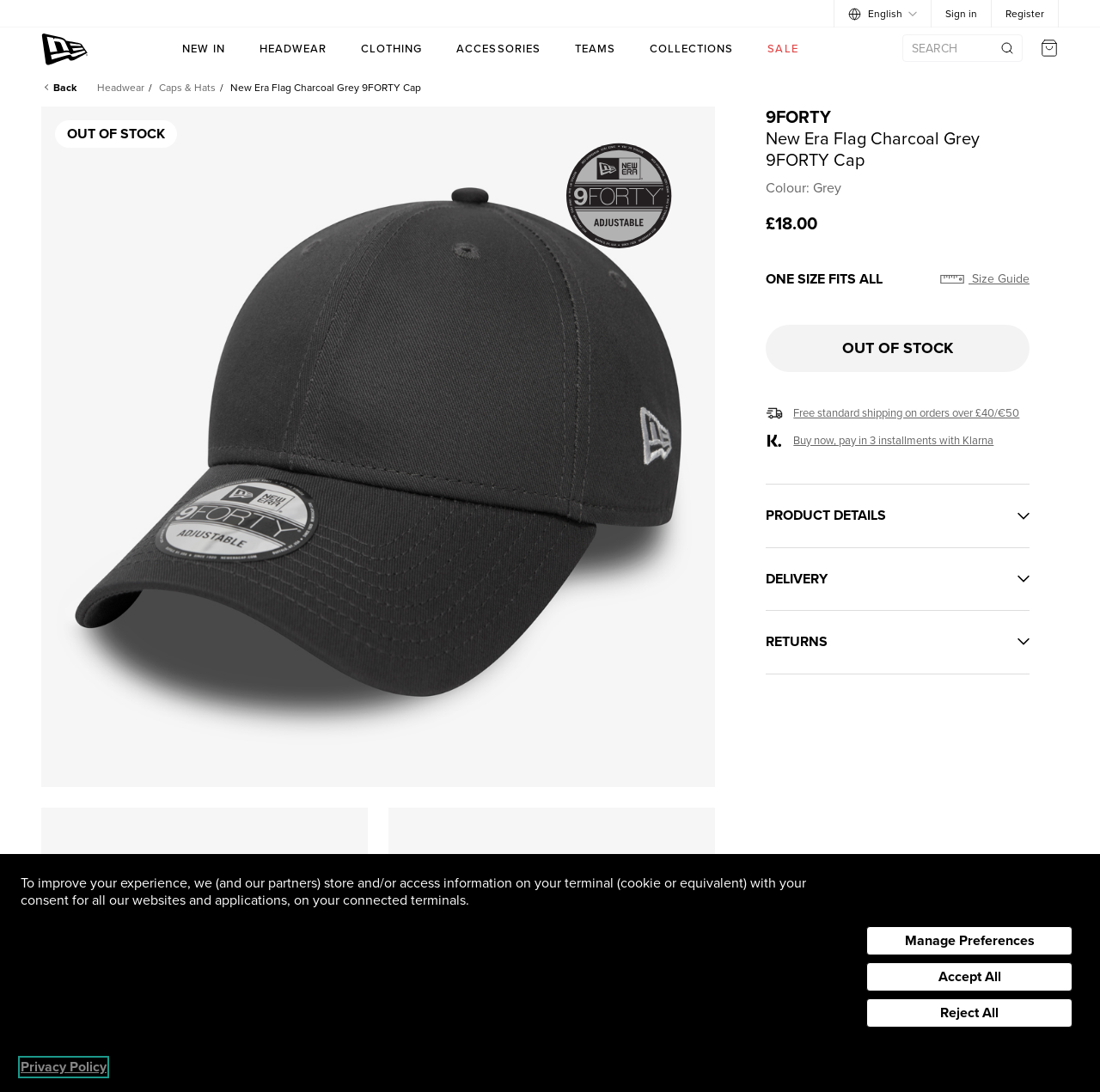Identify the coordinates of the bounding box for the element that must be clicked to accomplish the instruction: "Search for New Era products".

[0.82, 0.031, 0.93, 0.057]